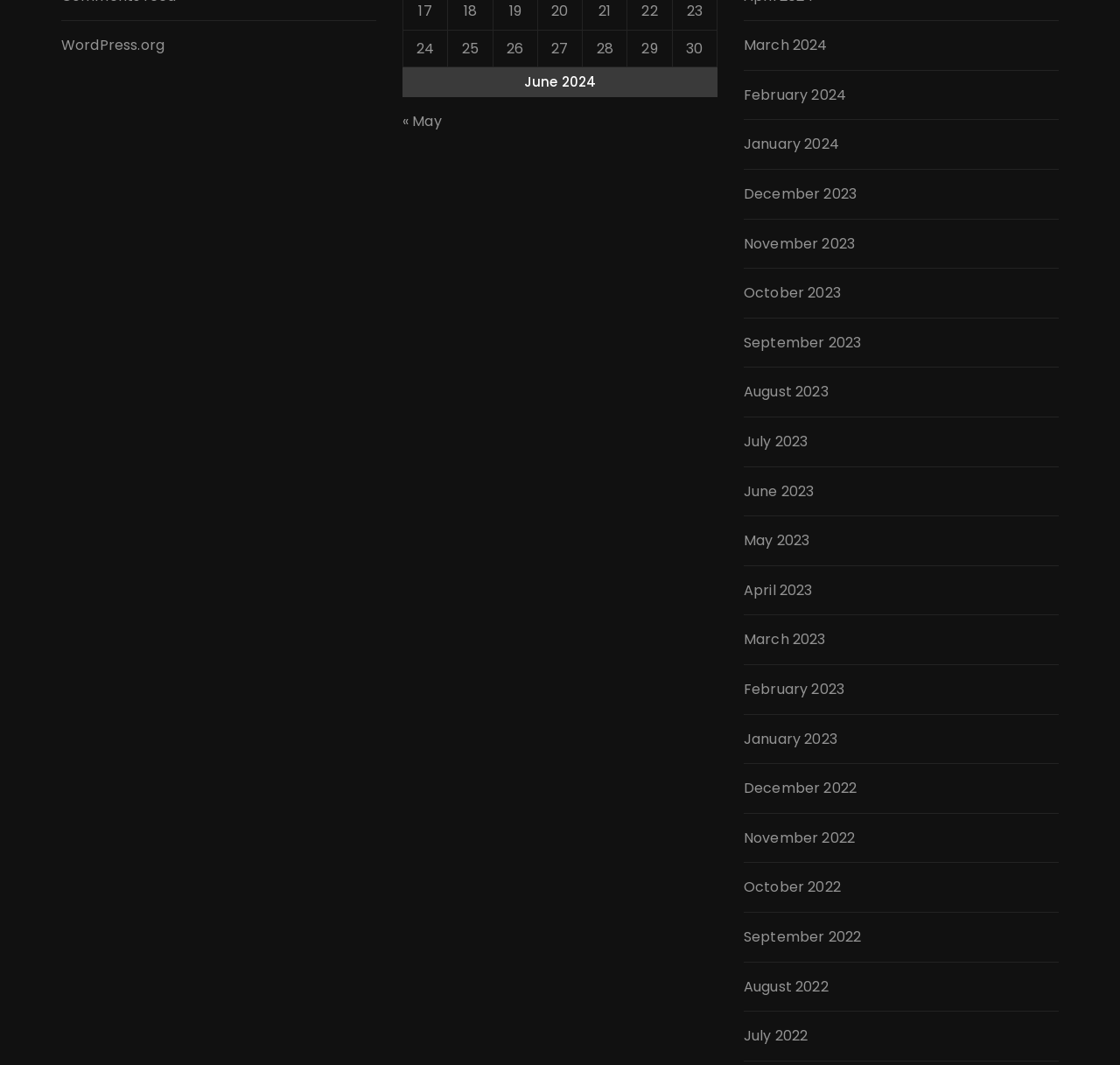Locate the bounding box of the UI element described by: "October 2023" in the given webpage screenshot.

[0.664, 0.265, 0.889, 0.286]